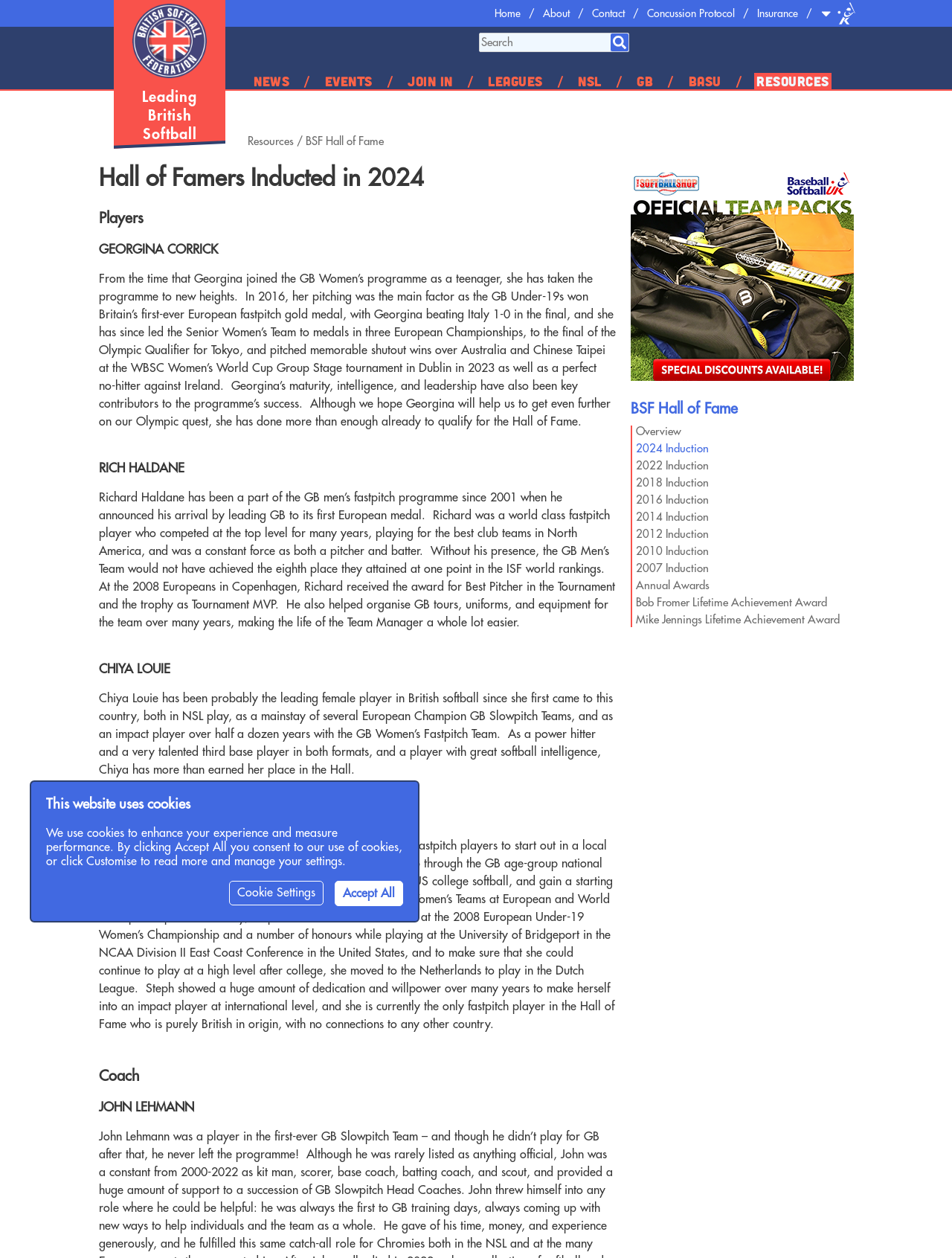Determine the coordinates of the bounding box that should be clicked to complete the instruction: "View News". The coordinates should be represented by four float numbers between 0 and 1: [left, top, right, bottom].

[0.264, 0.058, 0.306, 0.071]